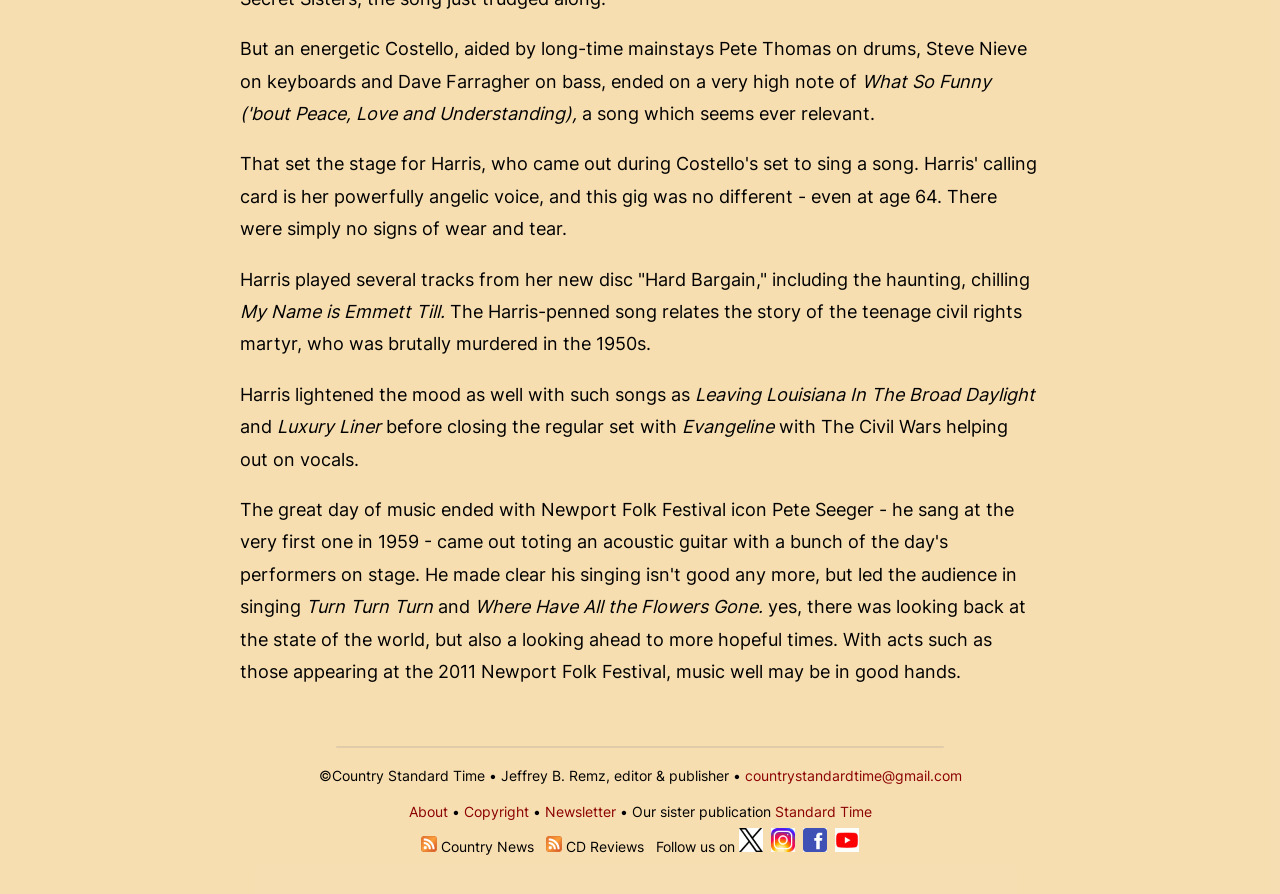Highlight the bounding box coordinates of the element you need to click to perform the following instruction: "Visit the 'NEWSROOM' page."

None